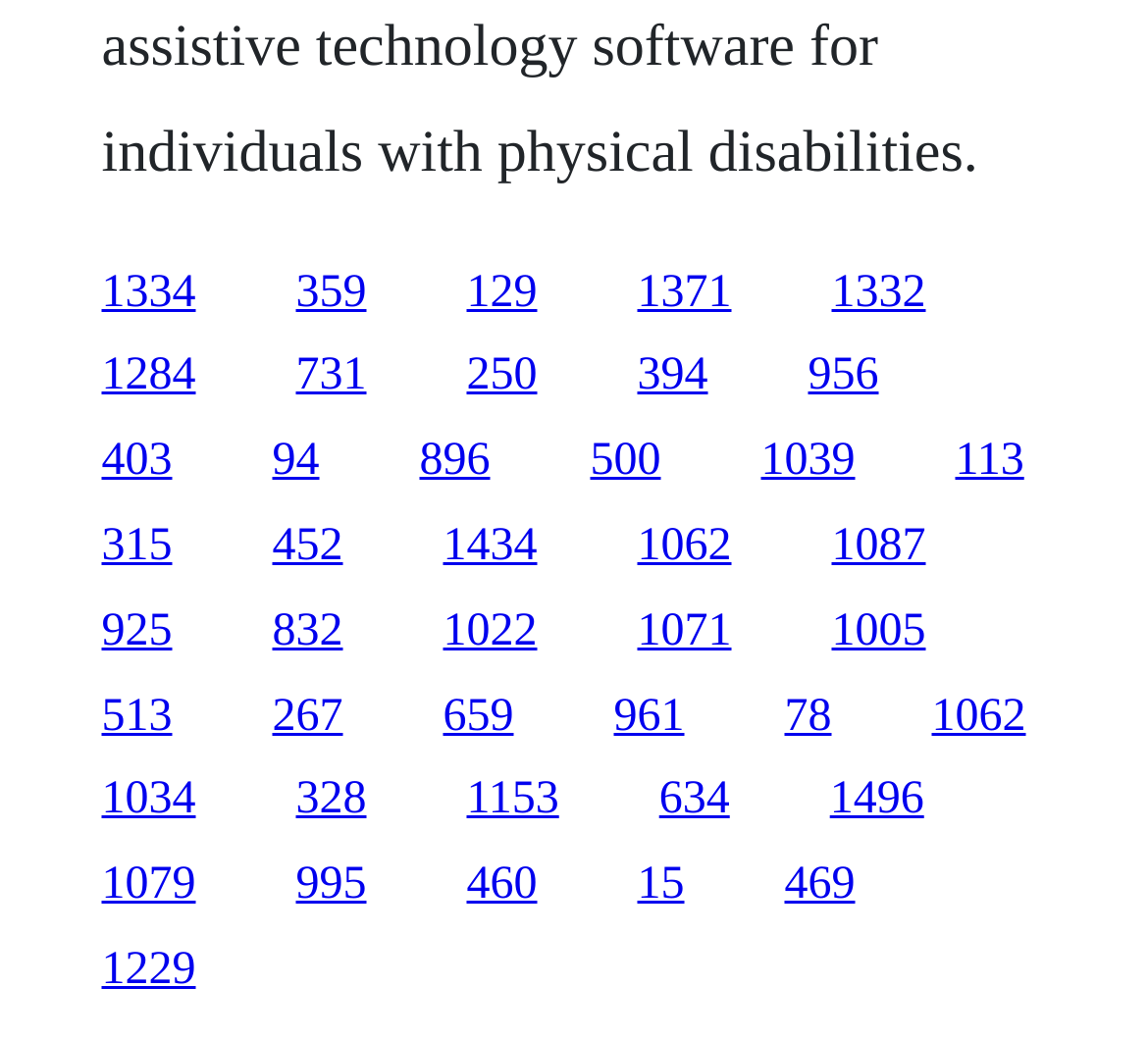Show me the bounding box coordinates of the clickable region to achieve the task as per the instruction: "follow the thirty-third link".

[0.386, 0.501, 0.468, 0.55]